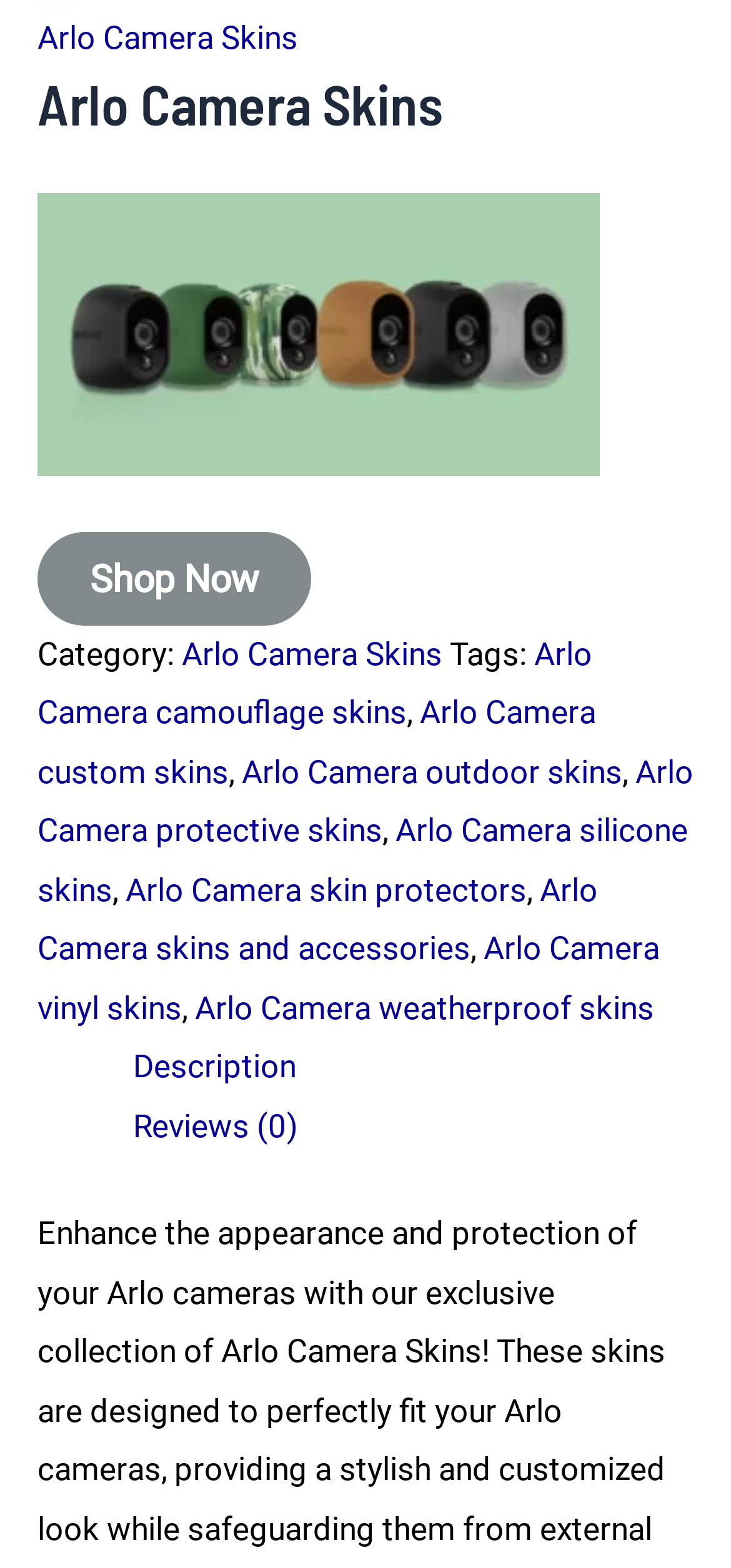What is the purpose of the product?
Using the image, respond with a single word or phrase.

Protection and customization